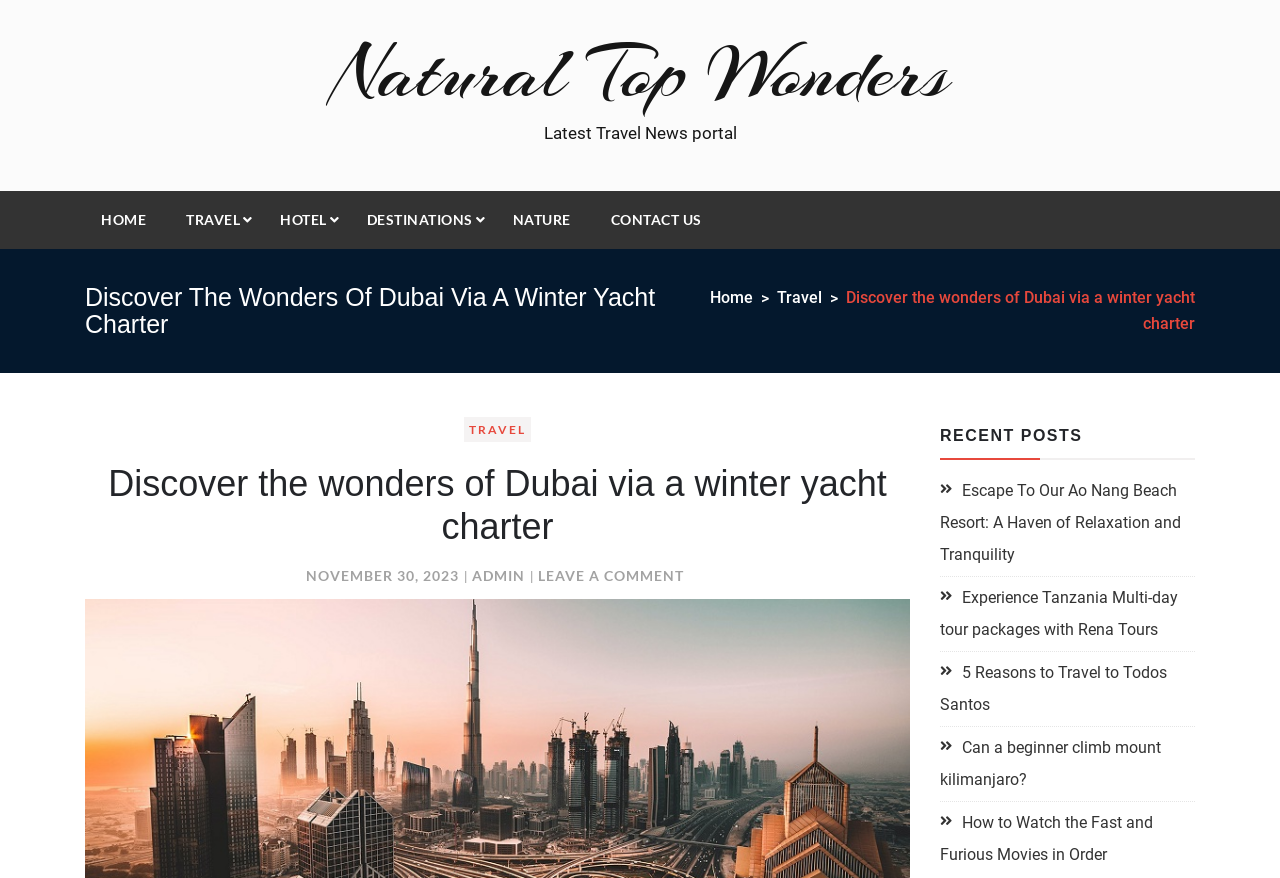Using the webpage screenshot, locate the HTML element that fits the following description and provide its bounding box: "Home".

[0.555, 0.328, 0.607, 0.351]